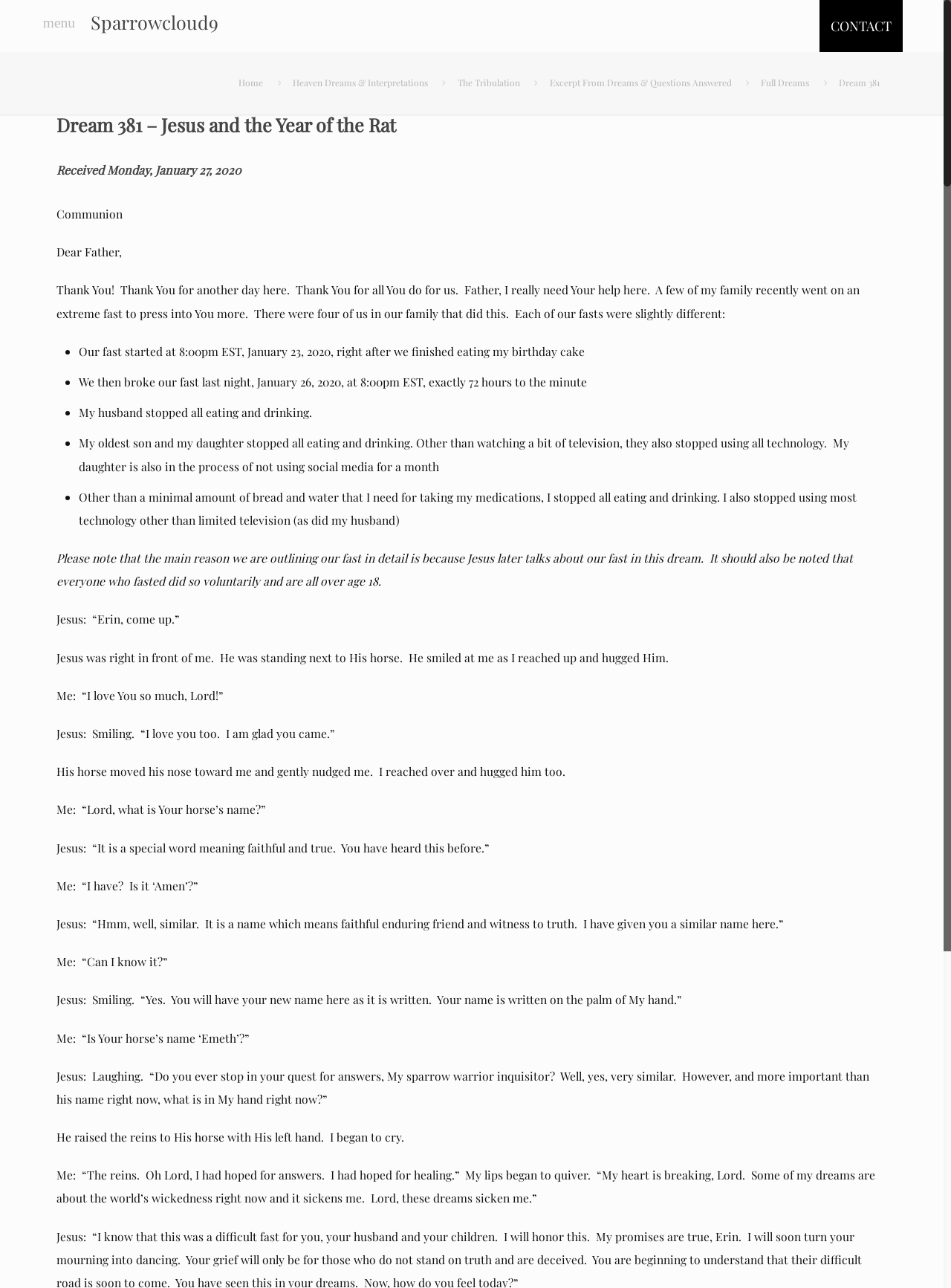Indicate the bounding box coordinates of the element that needs to be clicked to satisfy the following instruction: "Click the 'Sparrowcloud9' link". The coordinates should be four float numbers between 0 and 1, i.e., [left, top, right, bottom].

[0.095, 0.009, 0.23, 0.026]